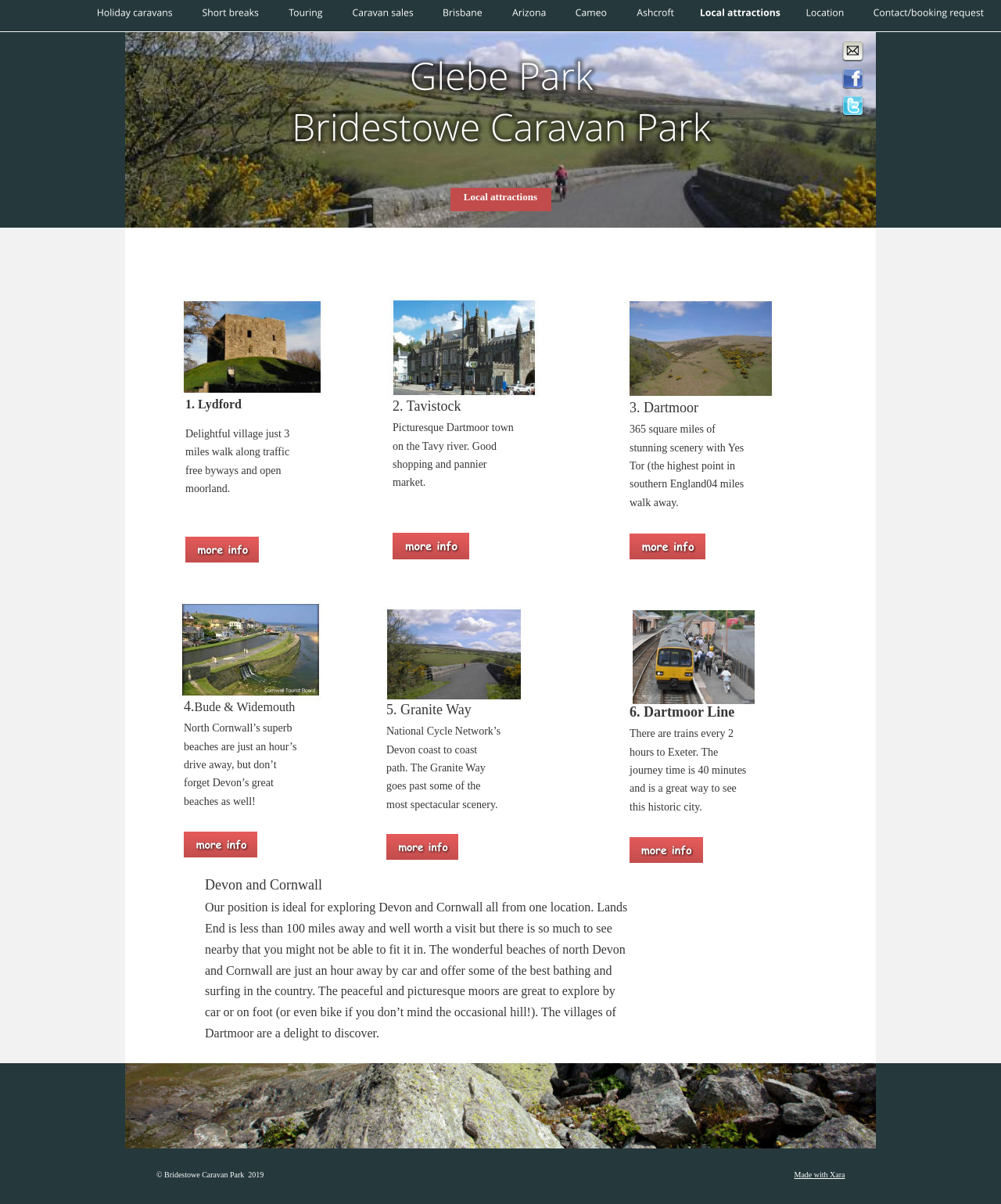What is the name of the caravan park?
Based on the visual information, provide a detailed and comprehensive answer.

I found the answer by looking at the image element with the text 'Glebe Park Bridestowe Caravan Park' which is likely to be the logo or title of the caravan park.